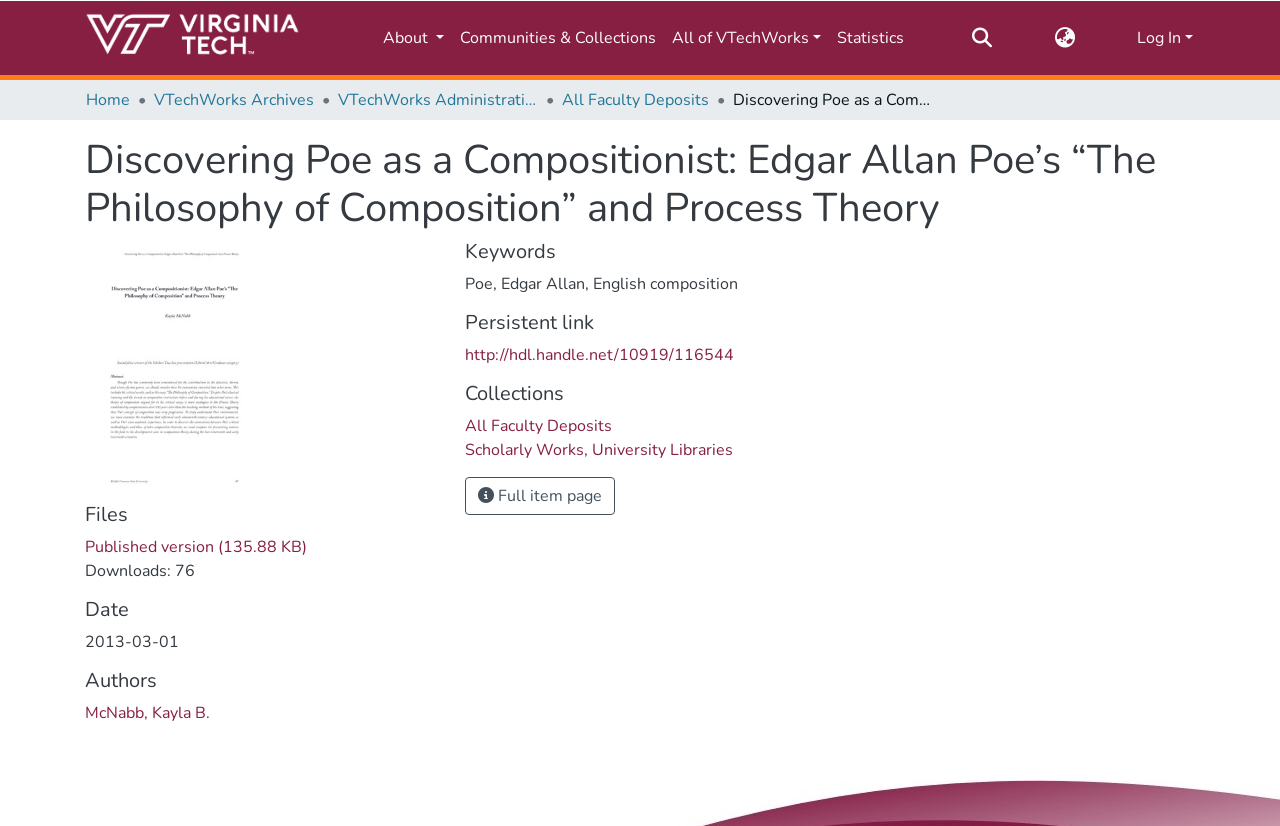Find the bounding box coordinates of the element to click in order to complete the given instruction: "Click the repository logo."

[0.066, 0.01, 0.235, 0.082]